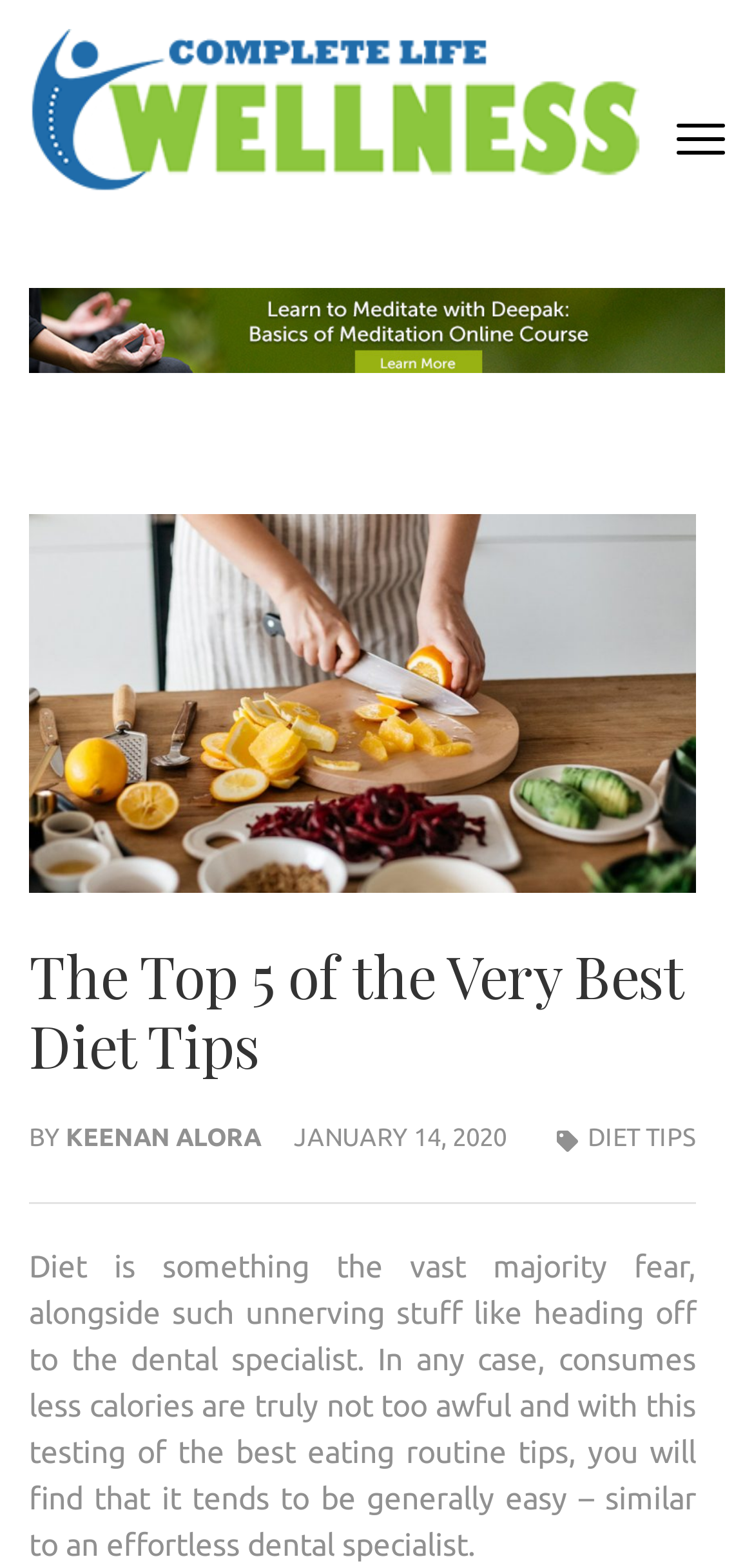Locate the UI element described as follows: "January 14, 2020March 18, 2020". Return the bounding box coordinates as four float numbers between 0 and 1 in the order [left, top, right, bottom].

[0.39, 0.717, 0.672, 0.734]